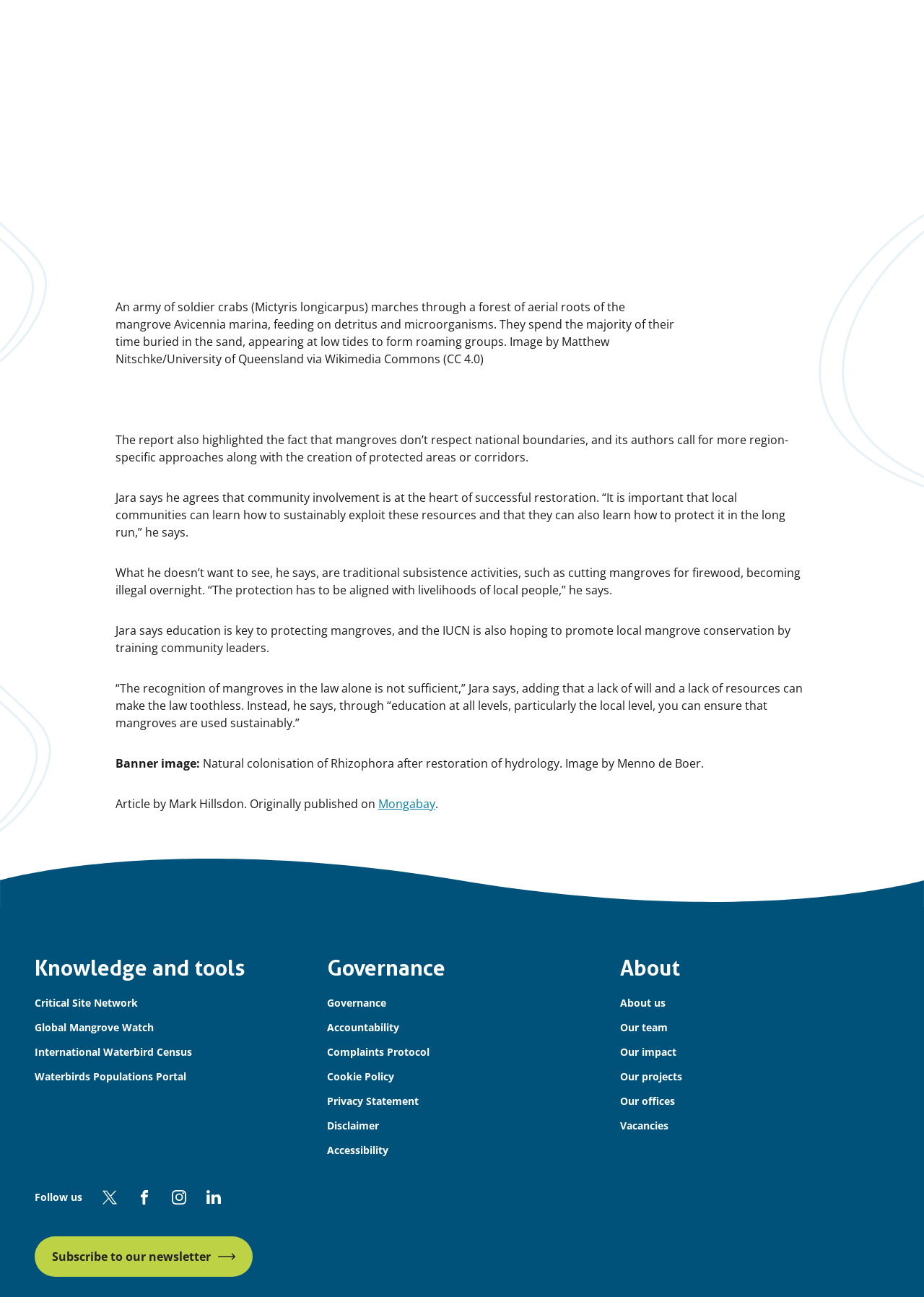What is the purpose of education in mangrove conservation?
Using the visual information from the image, give a one-word or short-phrase answer.

Sustainable use